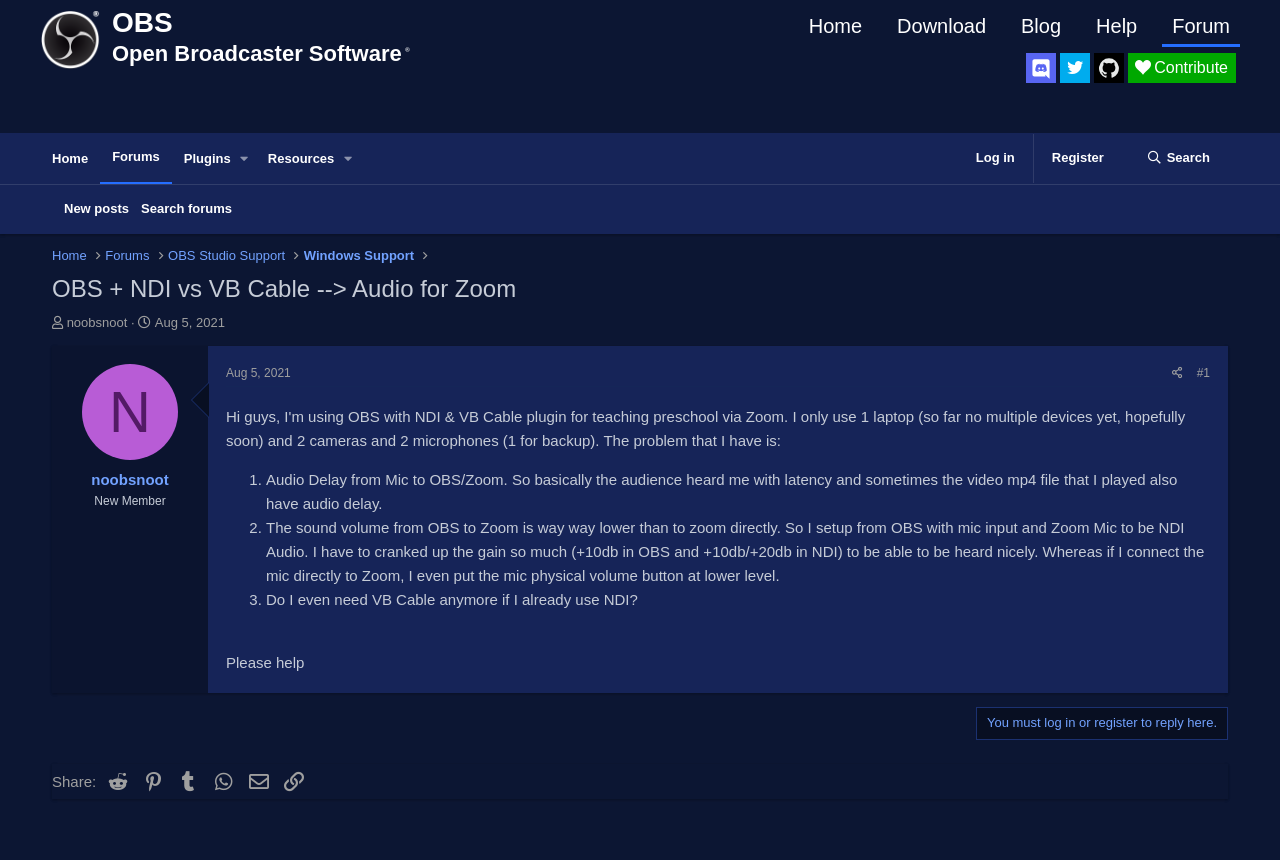Please find the bounding box coordinates for the clickable element needed to perform this instruction: "Search for something in the forum".

[0.881, 0.156, 0.959, 0.213]